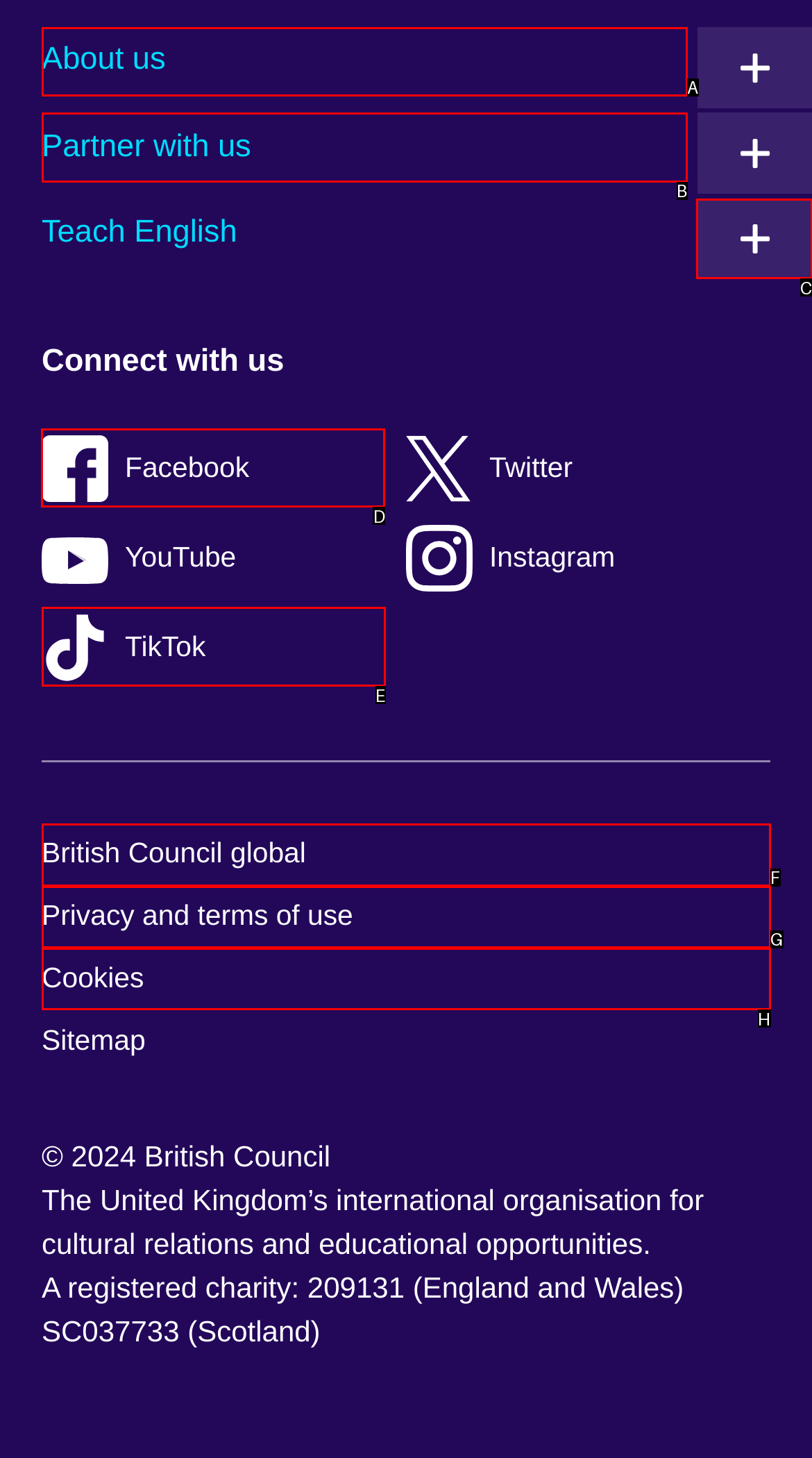Determine the HTML element to be clicked to complete the task: View January 2020. Answer by giving the letter of the selected option.

None